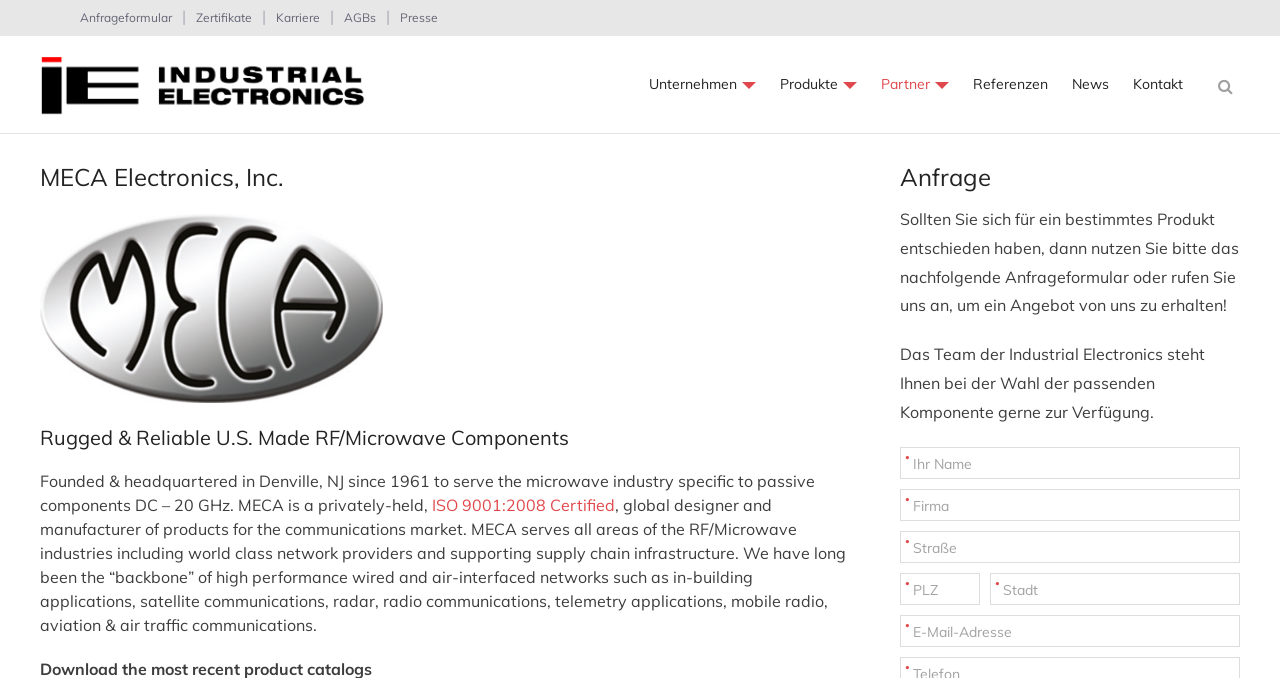How many textboxes are there in the inquiry form?
Answer the question in as much detail as possible.

The inquiry form has several textboxes, including 'Ihr Name', 'Firma', 'Straße', 'PLZ', 'Stadt', and 'E-Mail-Adresse', which are all required fields.